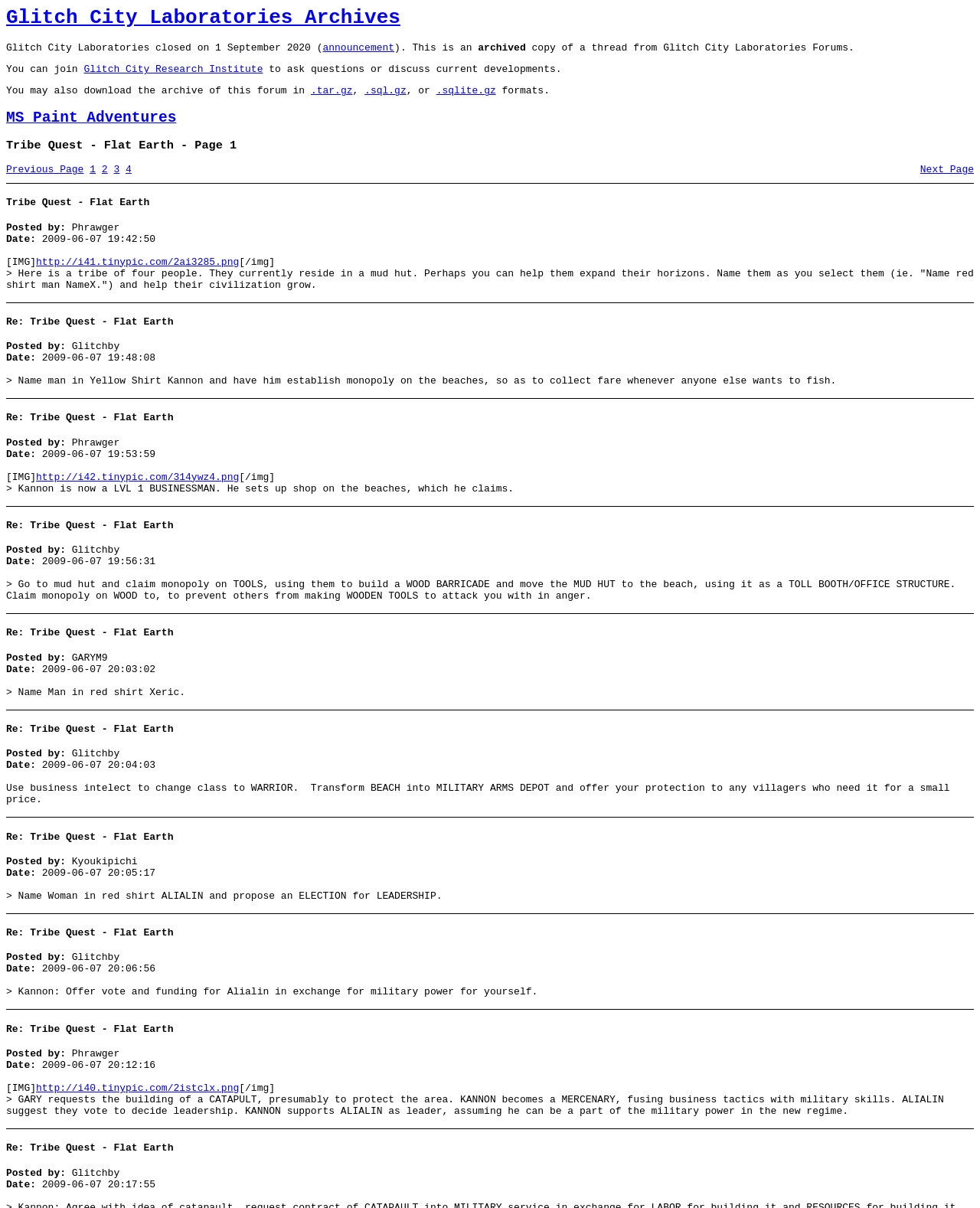Given the description "MS Paint Adventures", provide the bounding box coordinates of the corresponding UI element.

[0.006, 0.09, 0.181, 0.105]